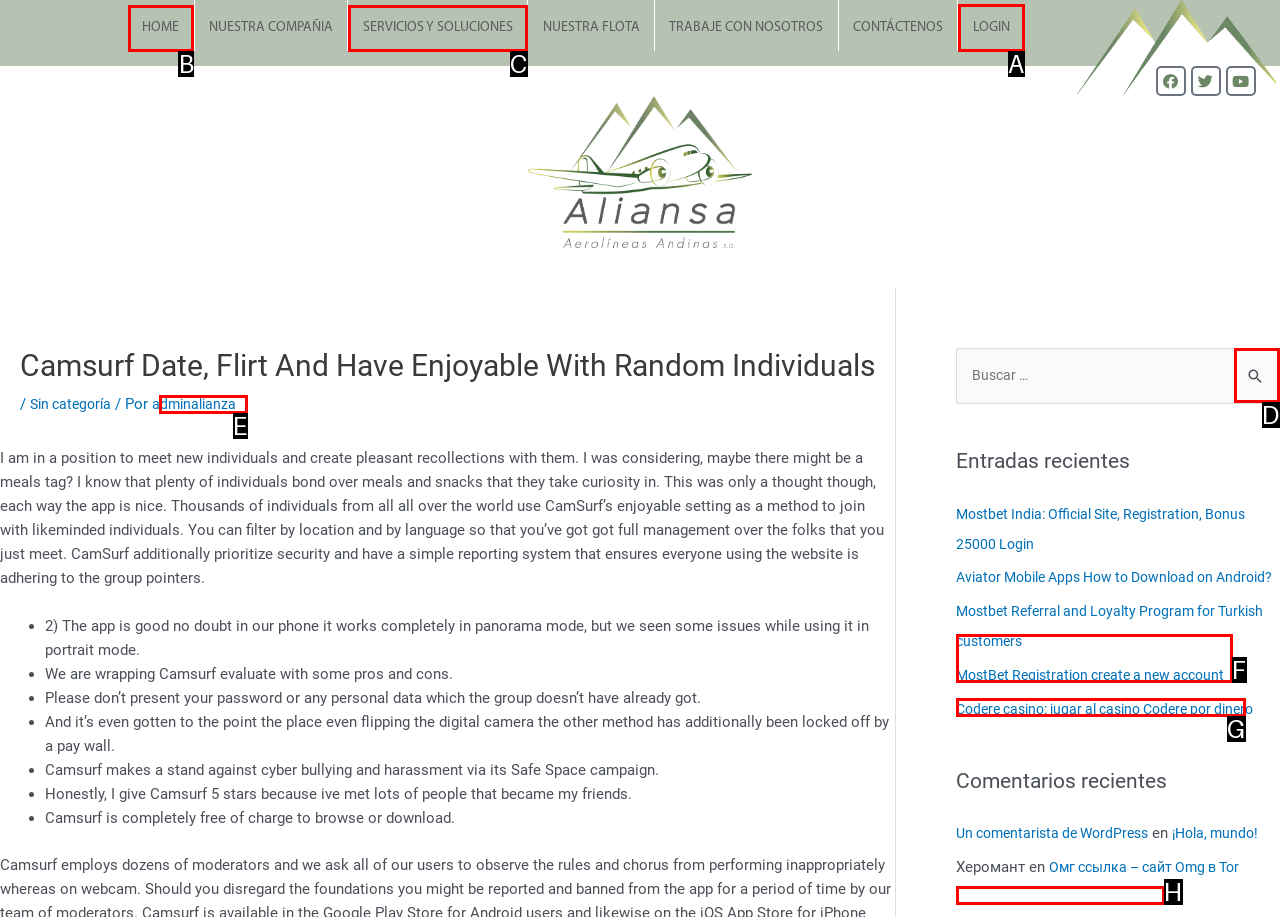Determine which option you need to click to execute the following task: Login to your account. Provide your answer as a single letter.

A